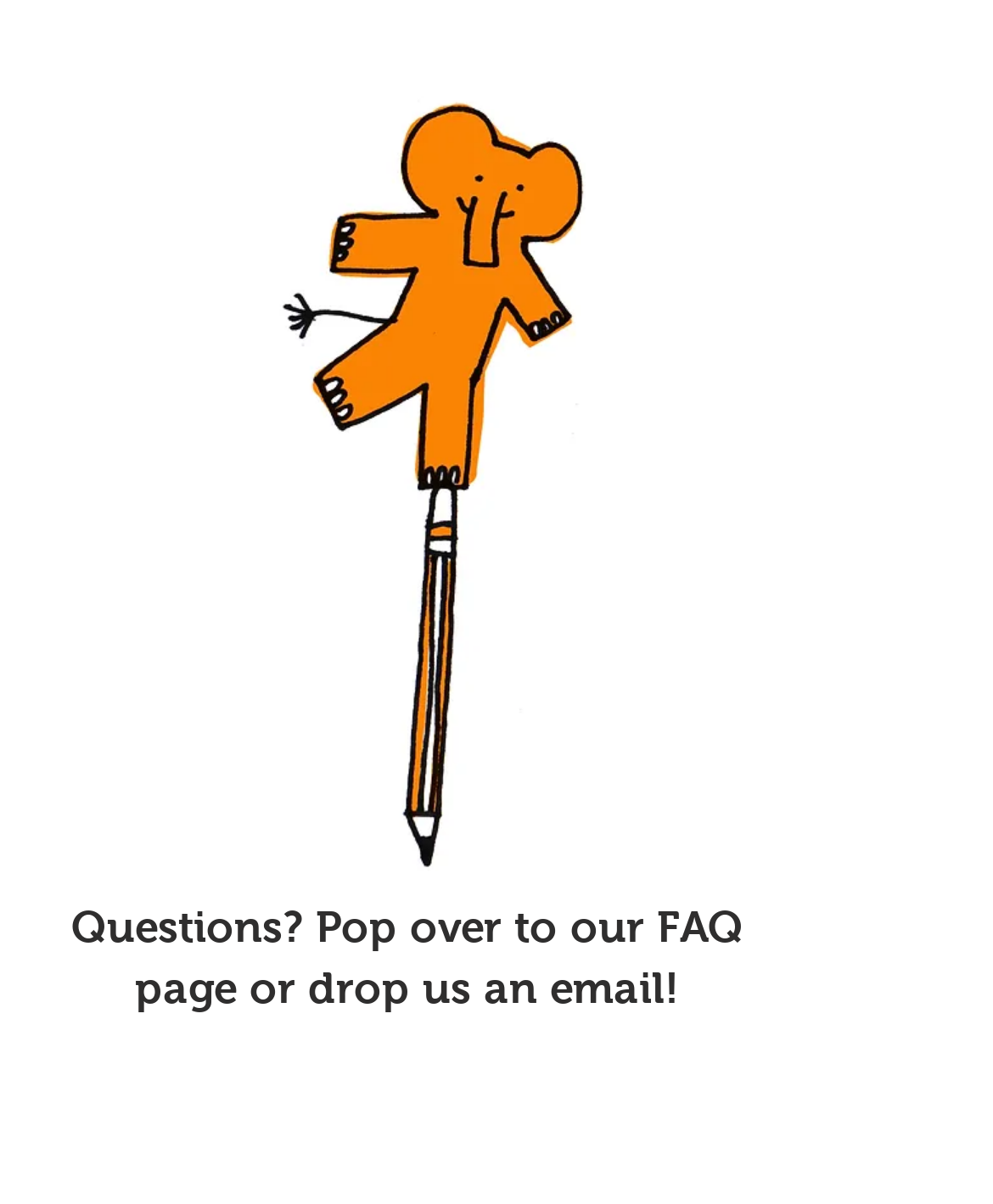What is the main image on the webpage?
Look at the webpage screenshot and answer the question with a detailed explanation.

The main image on the webpage is an elephant, which can be inferred from the image description 'elephant OB.jpg'.